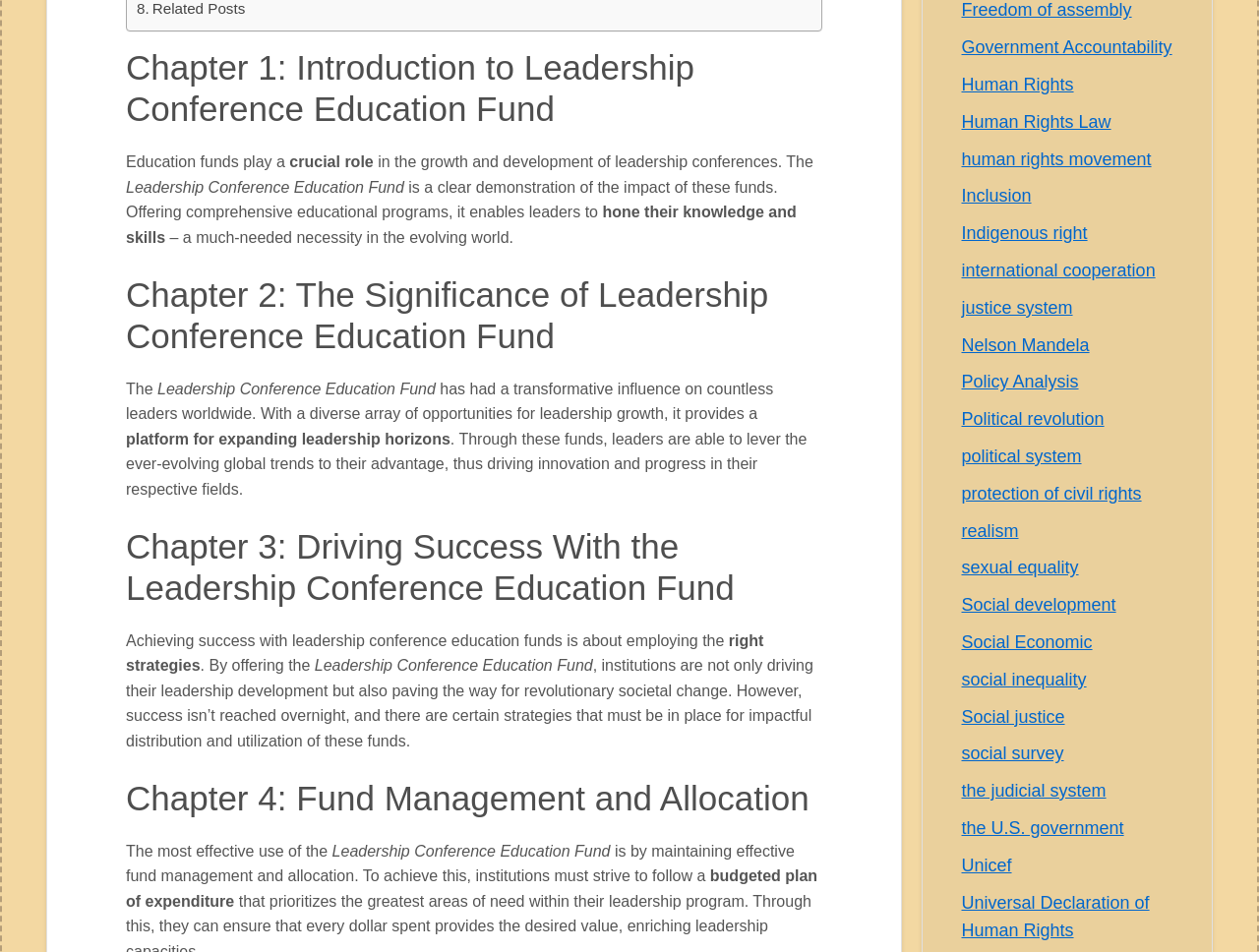Determine the bounding box for the UI element described here: "protection of civil rights".

[0.764, 0.508, 0.907, 0.529]